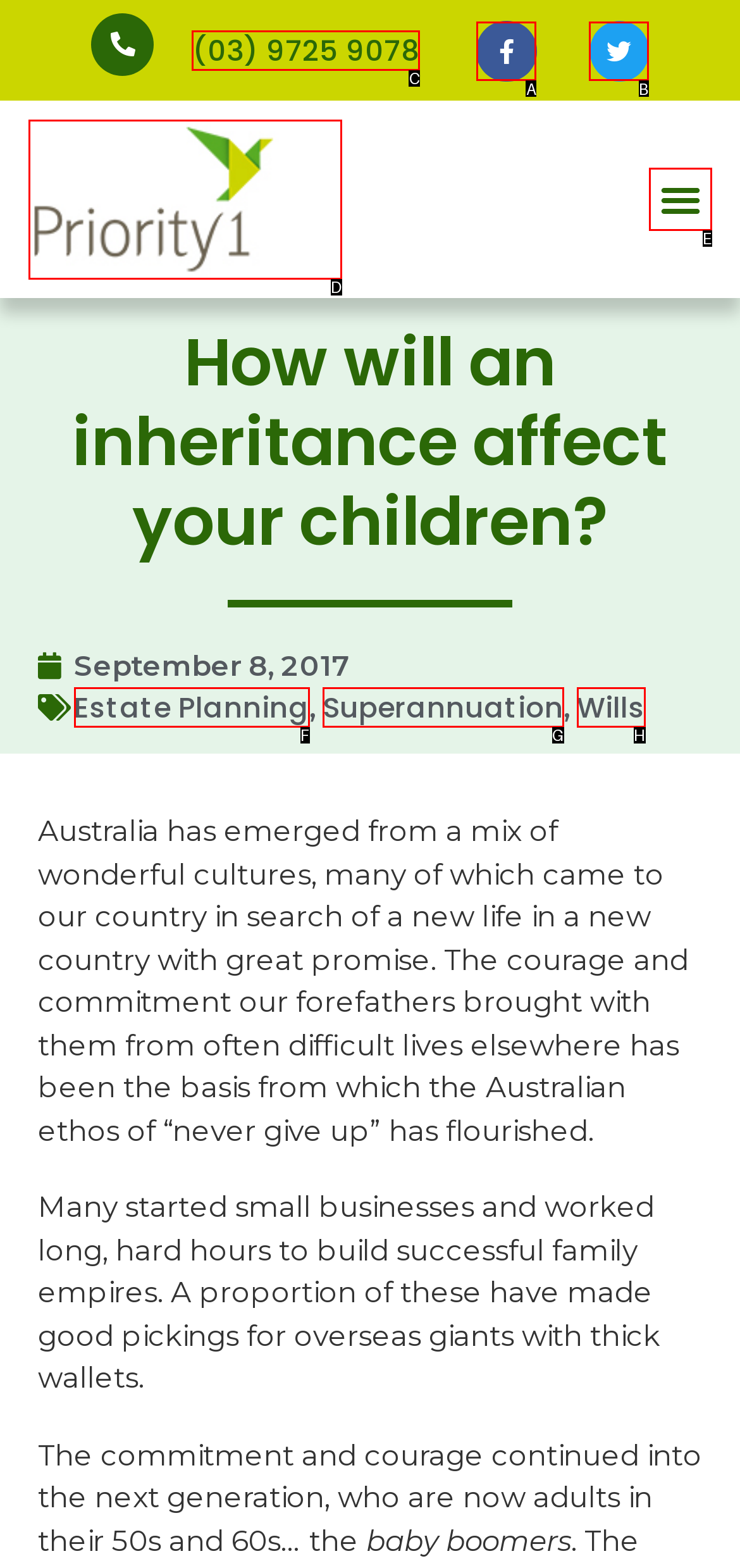Based on the given description: alt="Priority 1 Financial Advisors Melbourne", determine which HTML element is the best match. Respond with the letter of the chosen option.

D